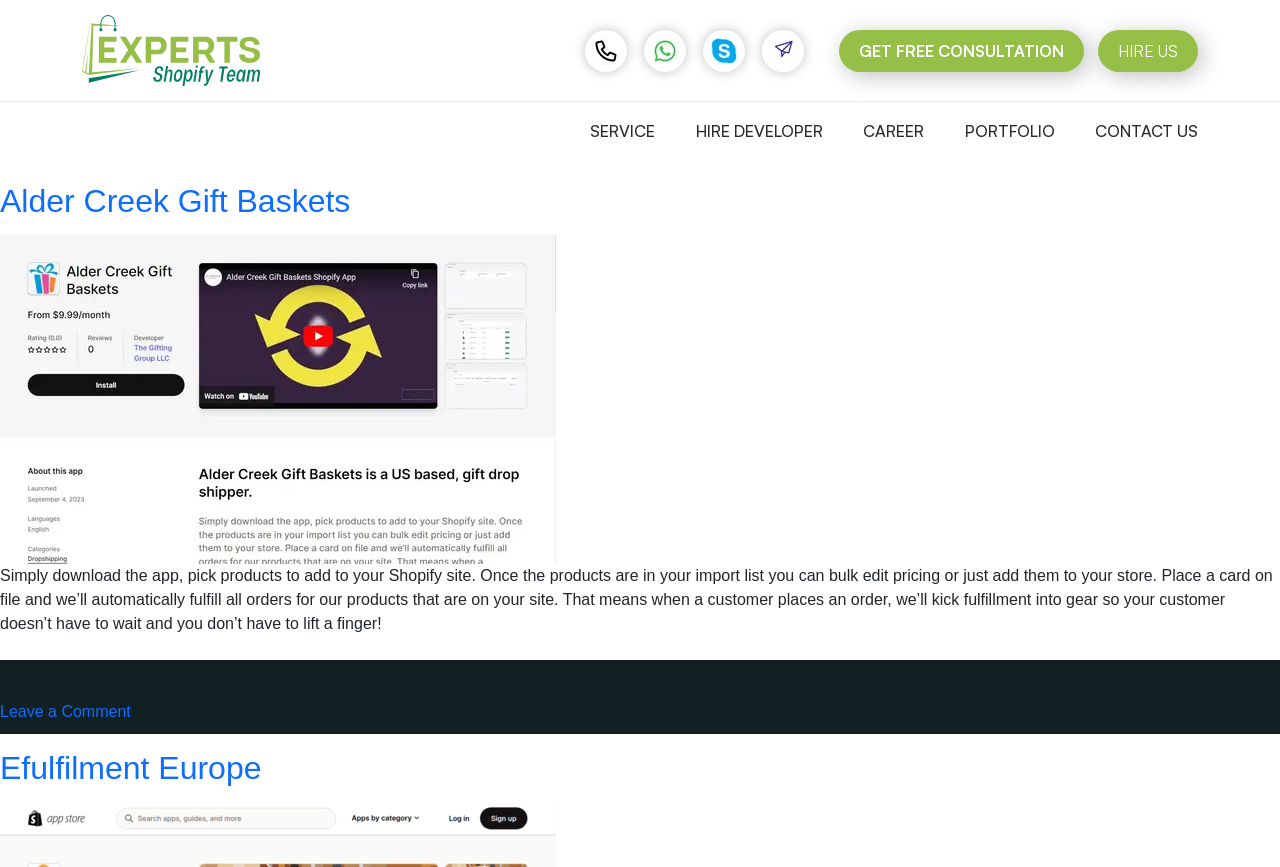What is the purpose of the 'GET FREE CONSULTATION' button?
Respond with a short answer, either a single word or a phrase, based on the image.

To get free consultation